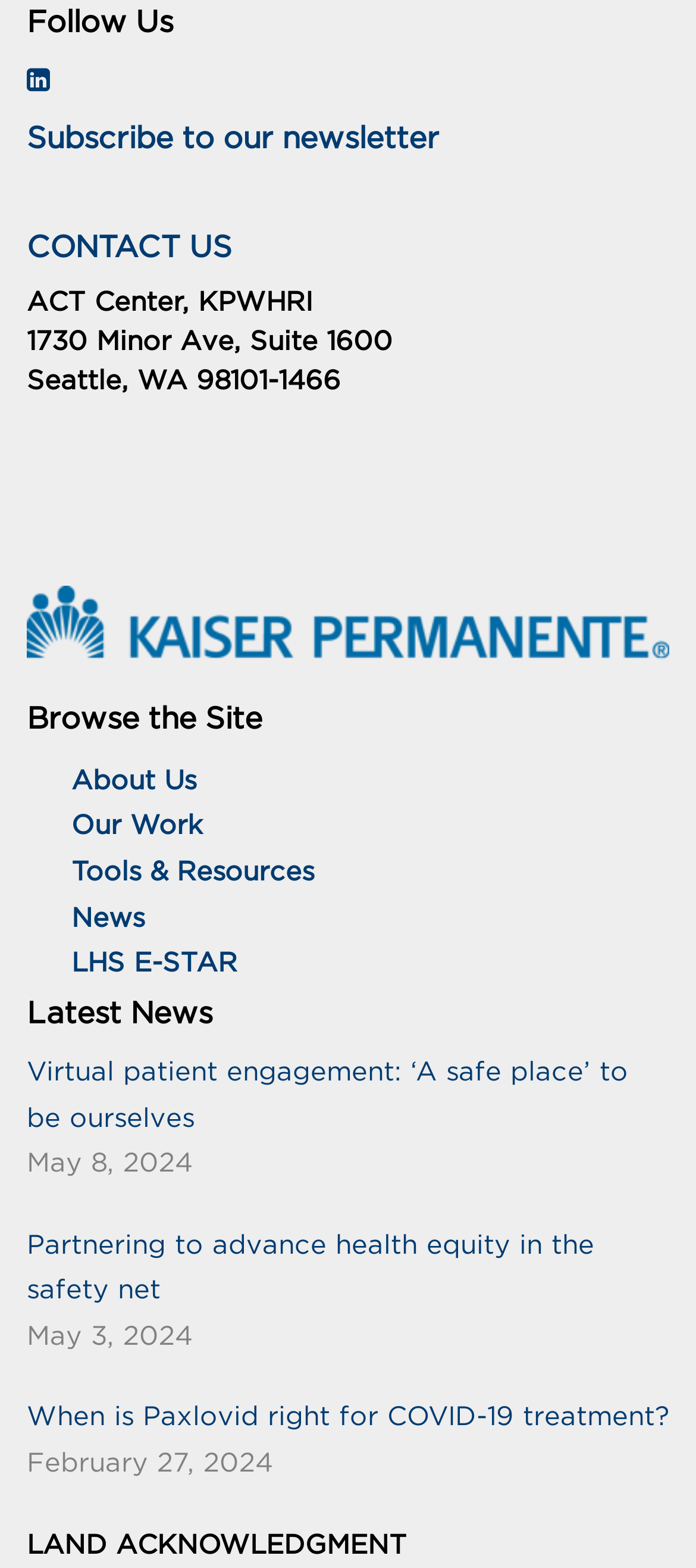What is the organization's address?
Could you answer the question with a detailed and thorough explanation?

I found the organization's address by looking at the heading element with the text 'ACT Center, KPWHRI 1730 Minor Ave, Suite 1600 Seattle, WA 98101-1466' which is located at coordinates [0.038, 0.181, 0.962, 0.256].